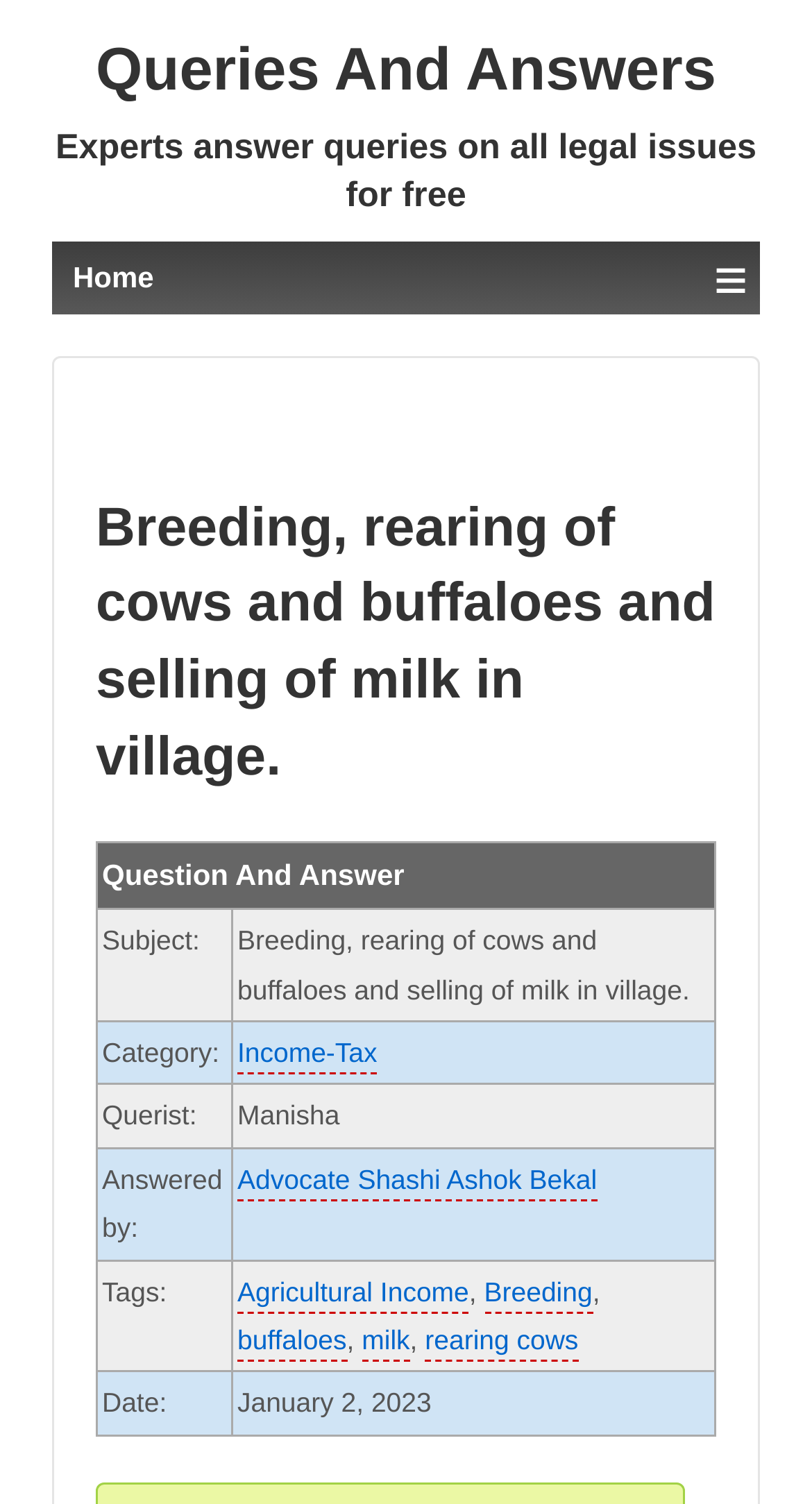Pinpoint the bounding box coordinates for the area that should be clicked to perform the following instruction: "Click on Agricultural Income".

[0.292, 0.848, 0.578, 0.873]